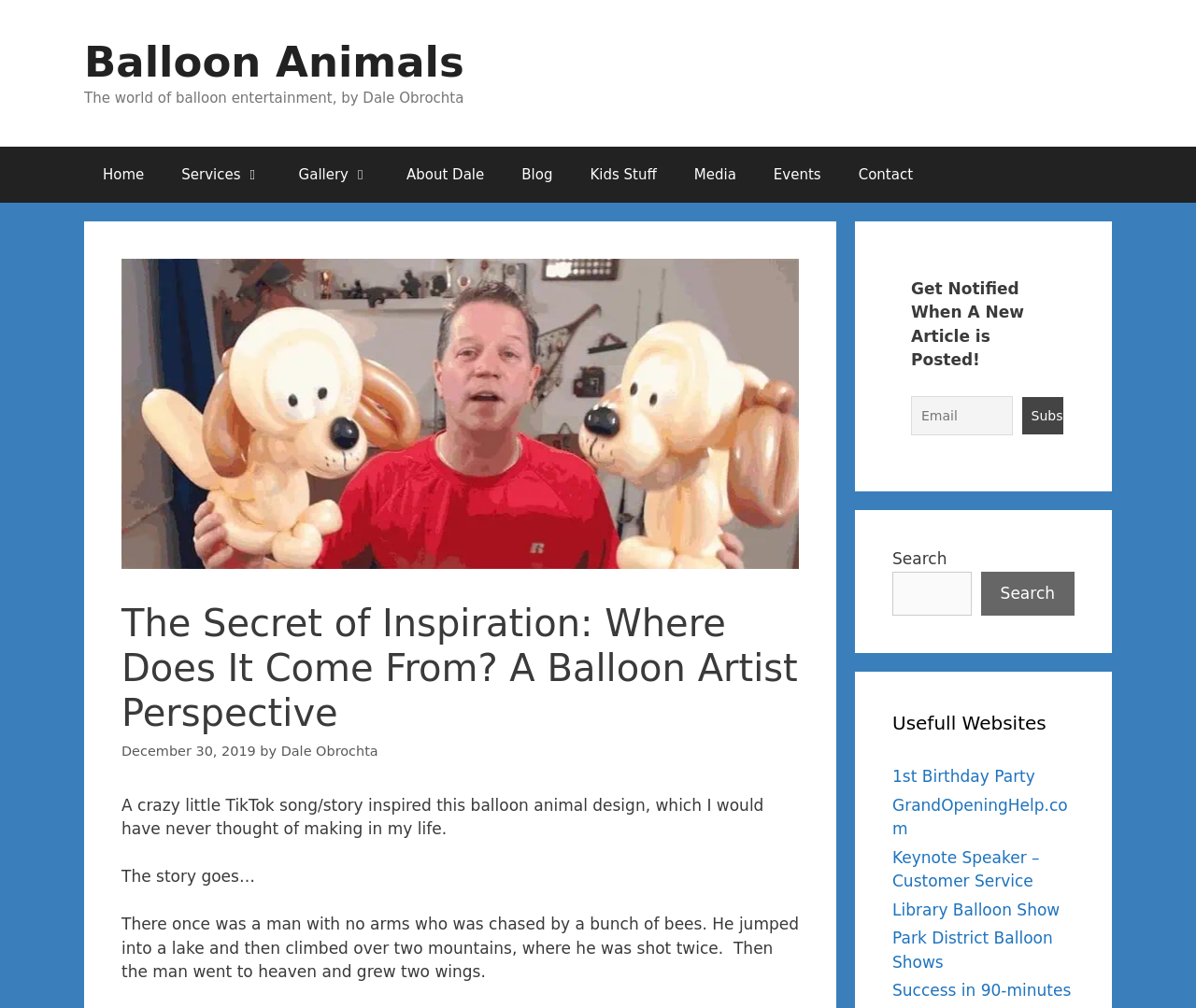Determine the bounding box coordinates of the element's region needed to click to follow the instruction: "Read the 'About Dale' page". Provide these coordinates as four float numbers between 0 and 1, formatted as [left, top, right, bottom].

[0.324, 0.145, 0.421, 0.201]